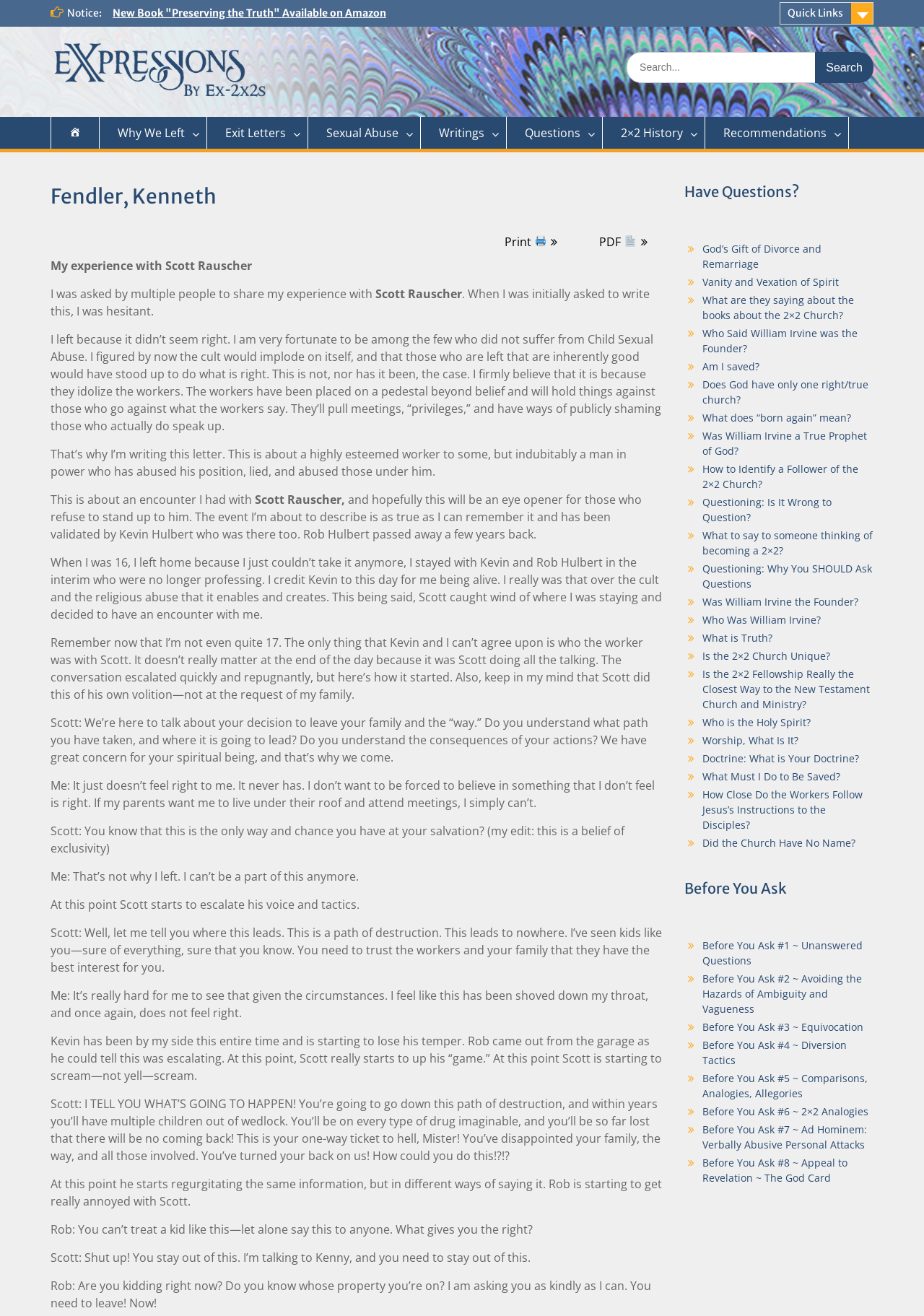Locate the bounding box coordinates of the element I should click to achieve the following instruction: "Click on 'Print'".

[0.53, 0.172, 0.62, 0.195]